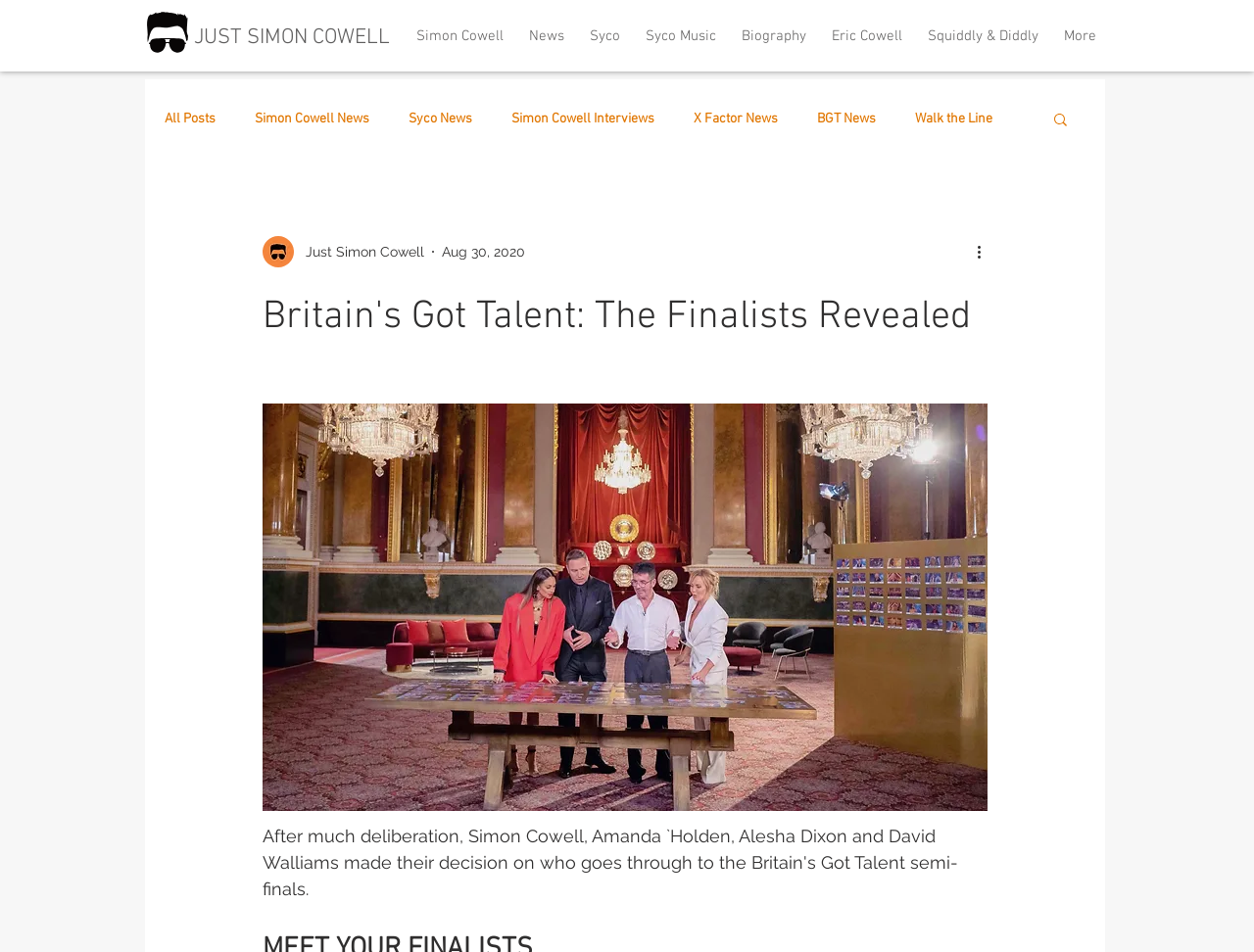Find the bounding box coordinates of the clickable area required to complete the following action: "Read the latest news".

[0.412, 0.008, 0.46, 0.069]